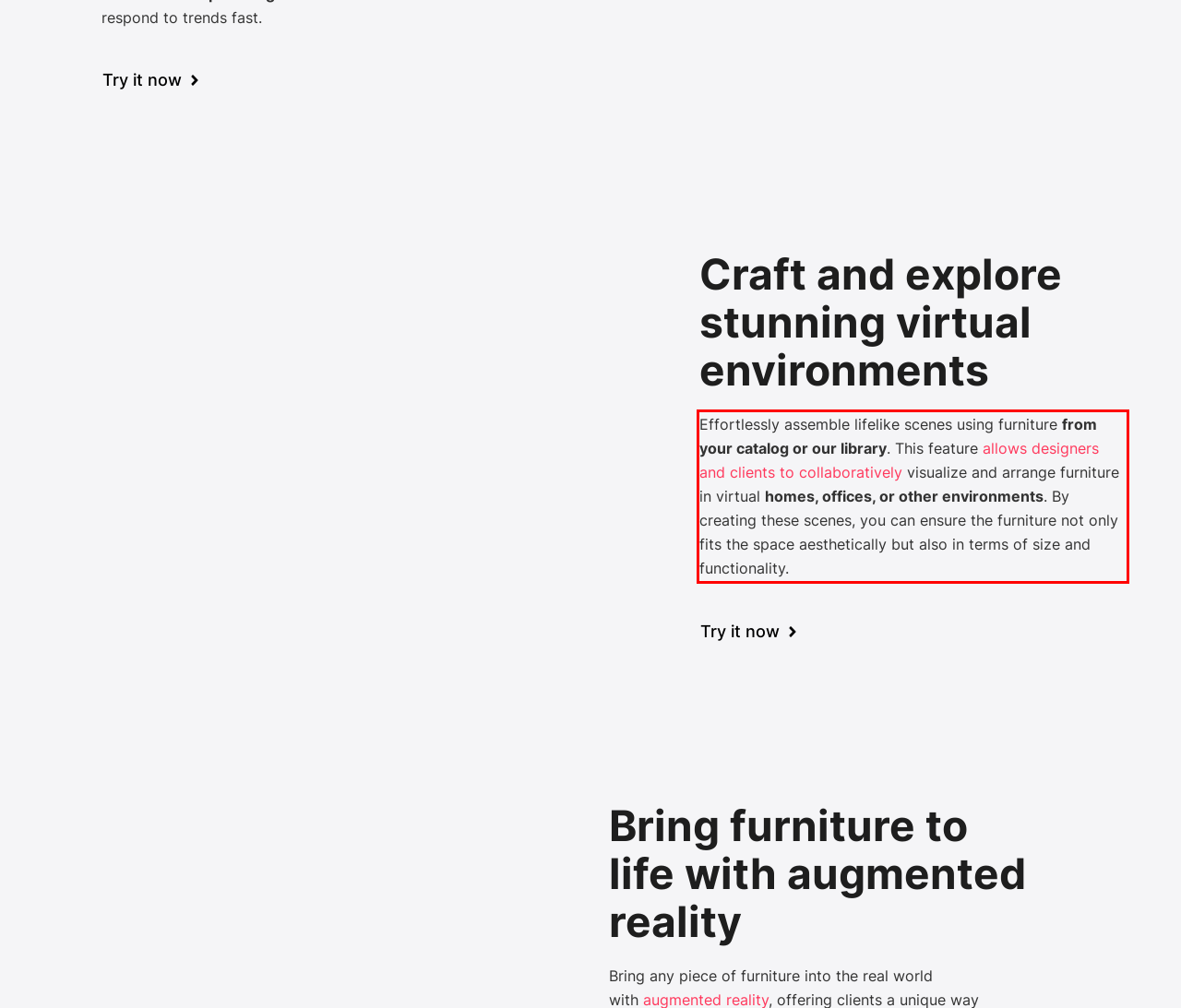Identify the red bounding box in the webpage screenshot and perform OCR to generate the text content enclosed.

Effortlessly assemble lifelike scenes using furniture from your catalog or our library. This feature allows designers and clients to collaboratively visualize and arrange furniture in virtual homes, offices, or other environments. By creating these scenes, you can ensure the furniture not only fits the space aesthetically but also in terms of size and functionality.